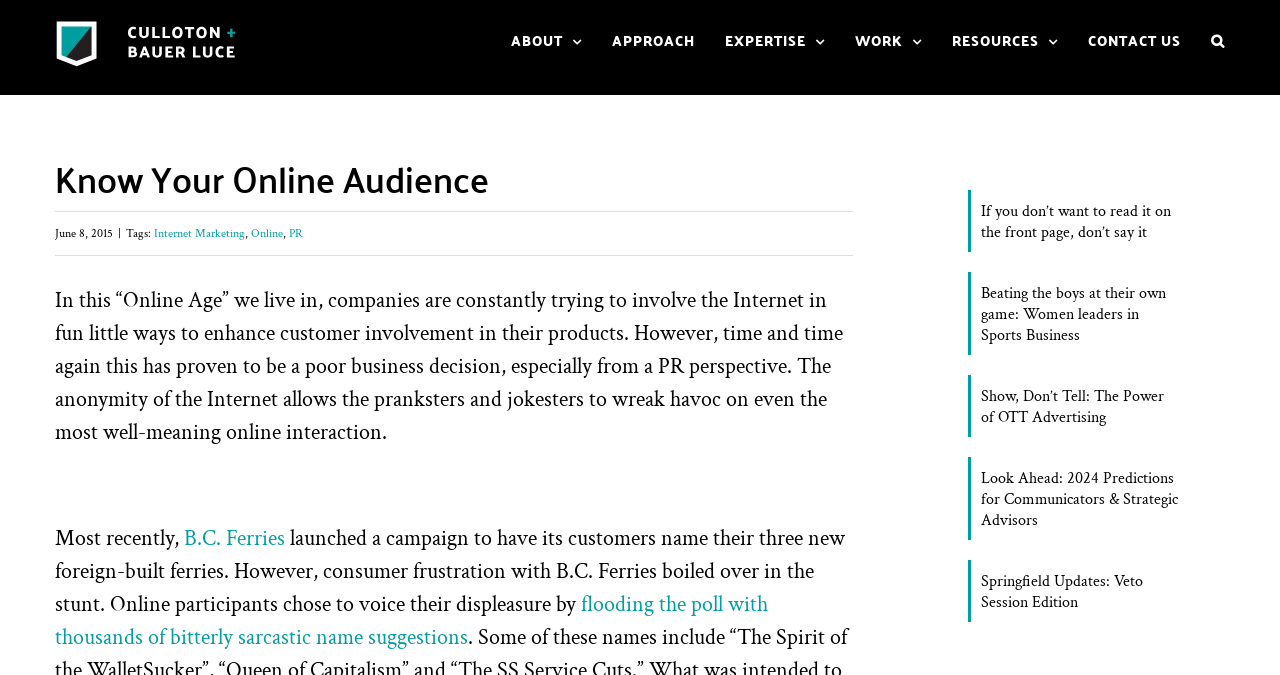Create a detailed summary of the webpage's content and design.

The webpage is about a blog post titled "Know Your Online Audience" from Culloton + Bauer Luce. At the top left corner, there is a logo of Culloton + Bauer Luce. Below the logo, there is a main menu with links to "ABOUT", "APPROACH", "EXPERTISE", "WORK", "RESOURCES", and "CONTACT US". On the right side of the main menu, there is a search button.

The main content of the blog post starts with a heading "Know Your Online Audience" followed by the date "June 8, 2015" and some tags including "Internet Marketing", "Online", and "PR". The article discusses how companies are trying to involve the Internet in fun ways to enhance customer involvement, but this has proven to be a poor business decision from a PR perspective. The article also mentions a recent campaign by B.C. Ferries that backfired due to consumer frustration.

Below the main article, there are four links to other blog posts, including "If you don’t want to read it on the front page, don’t say it", "Beating the boys at their own game: Women leaders in Sports Business", "Show, Don’t Tell: The Power of OTT Advertising", and "Look Ahead: 2024 Predictions for Communicators & Strategic Advisors", as well as "Springfield Updates: Veto Session Edition".